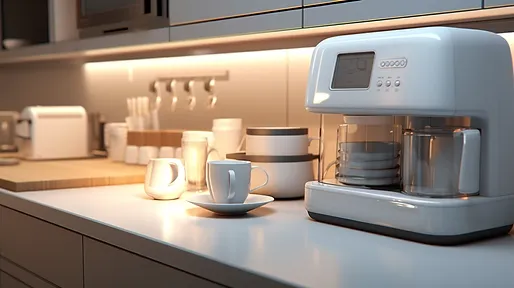What type of lighting is used in the kitchen?
Using the image, give a concise answer in the form of a single word or short phrase.

LED under-cabinet lighting